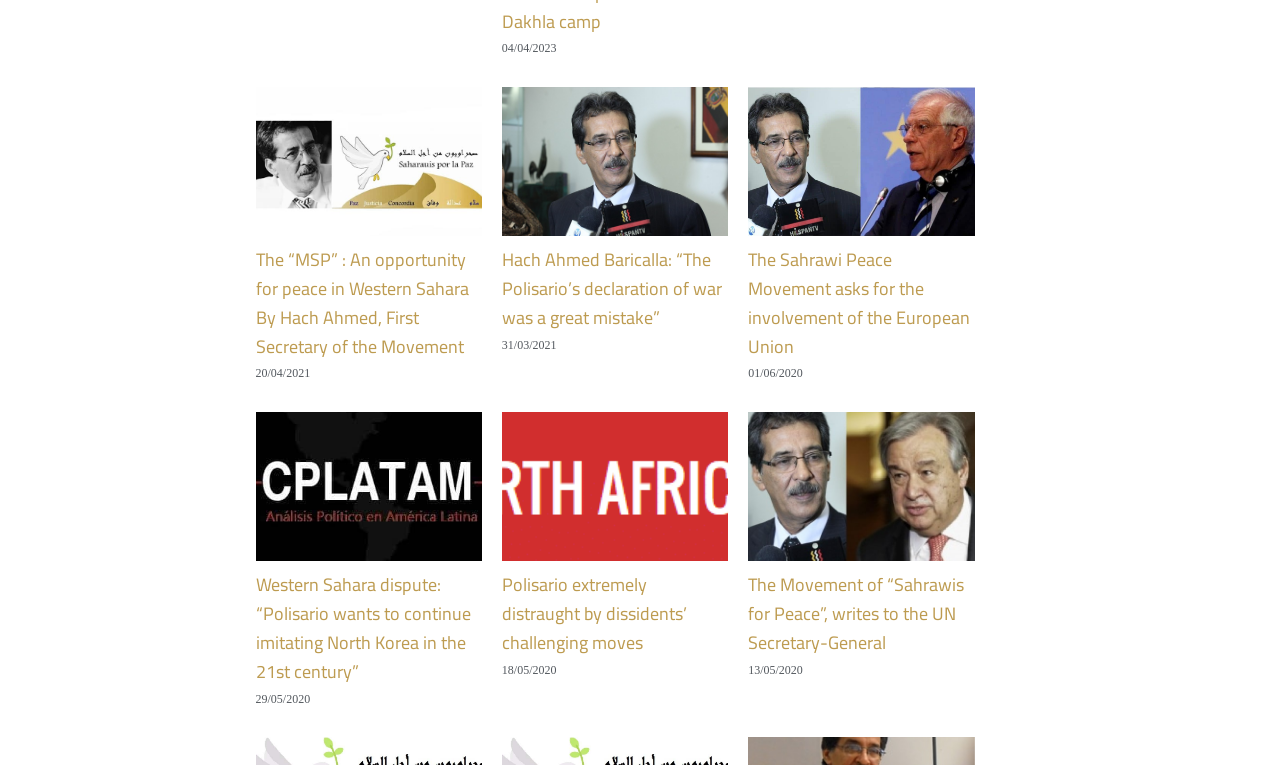What is the oldest article on this webpage?
Please provide a single word or phrase based on the screenshot.

01/06/2020